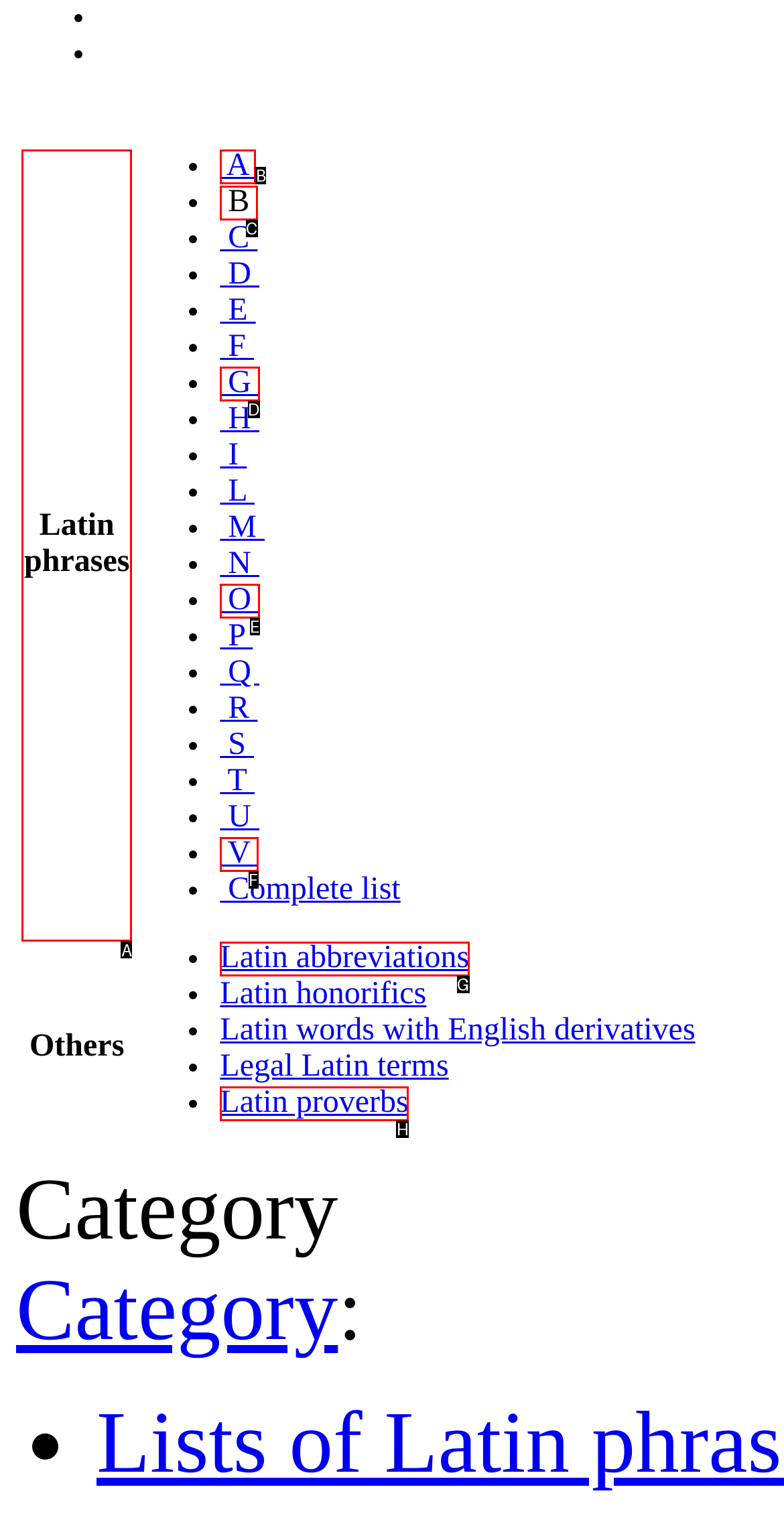Tell me which letter corresponds to the UI element that will allow you to view Latin phrases. Answer with the letter directly.

A